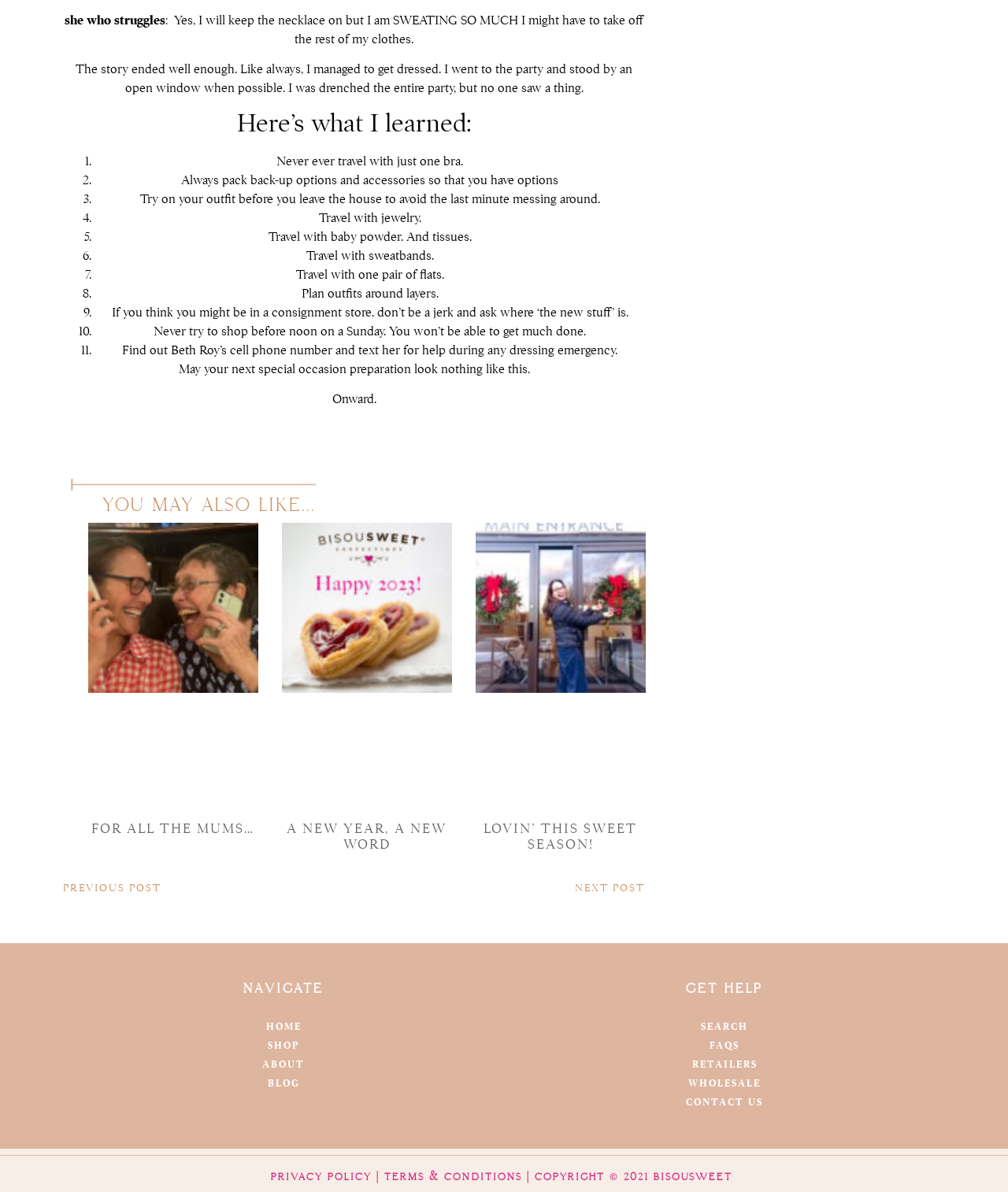Please specify the bounding box coordinates of the area that should be clicked to accomplish the following instruction: "Go to the previous post". The coordinates should consist of four float numbers between 0 and 1, i.e., [left, top, right, bottom].

[0.062, 0.739, 0.351, 0.751]